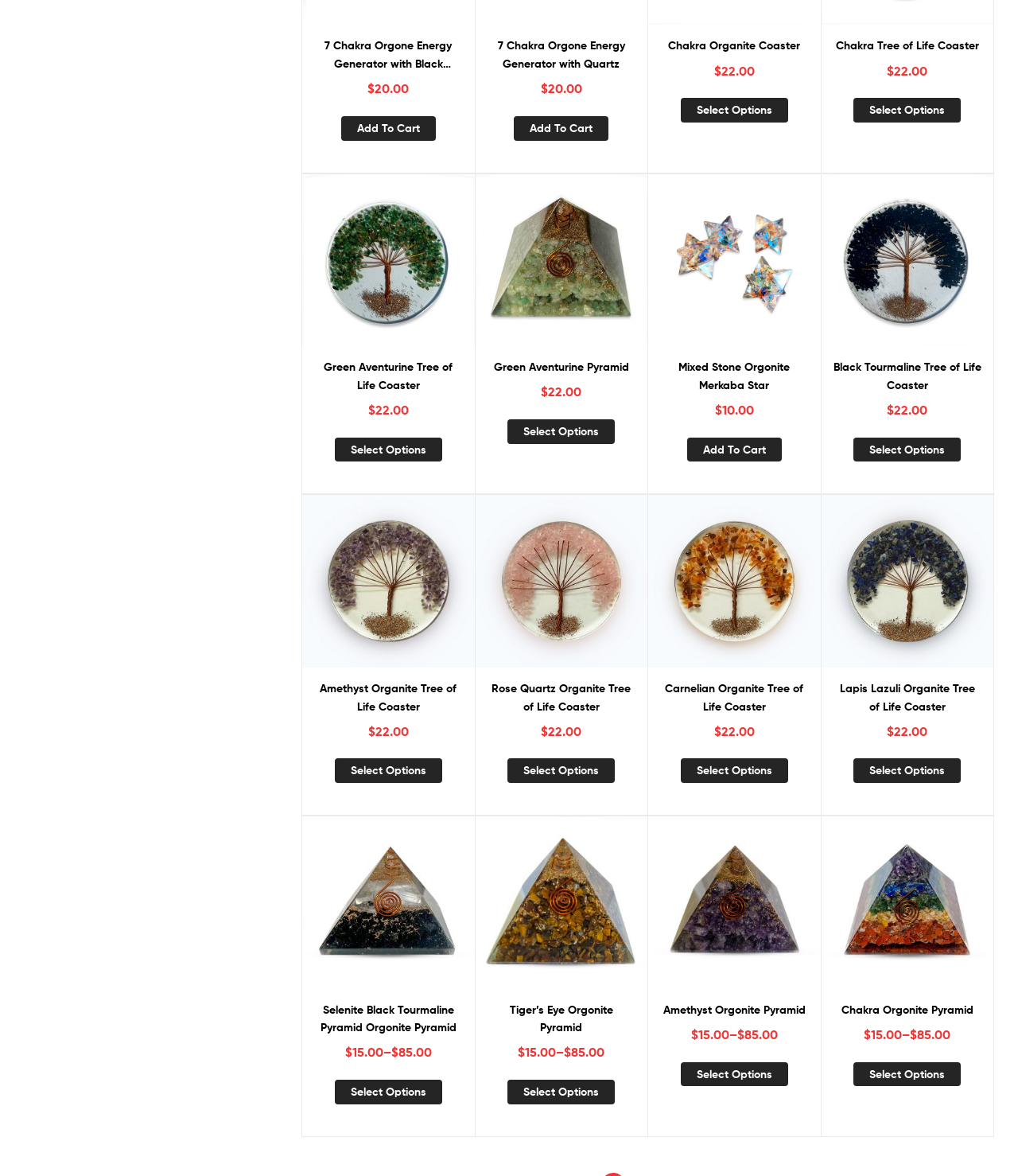Determine the bounding box of the UI component based on this description: "Equine Business Law". The bounding box coordinates should be four float values between 0 and 1, i.e., [left, top, right, bottom].

None